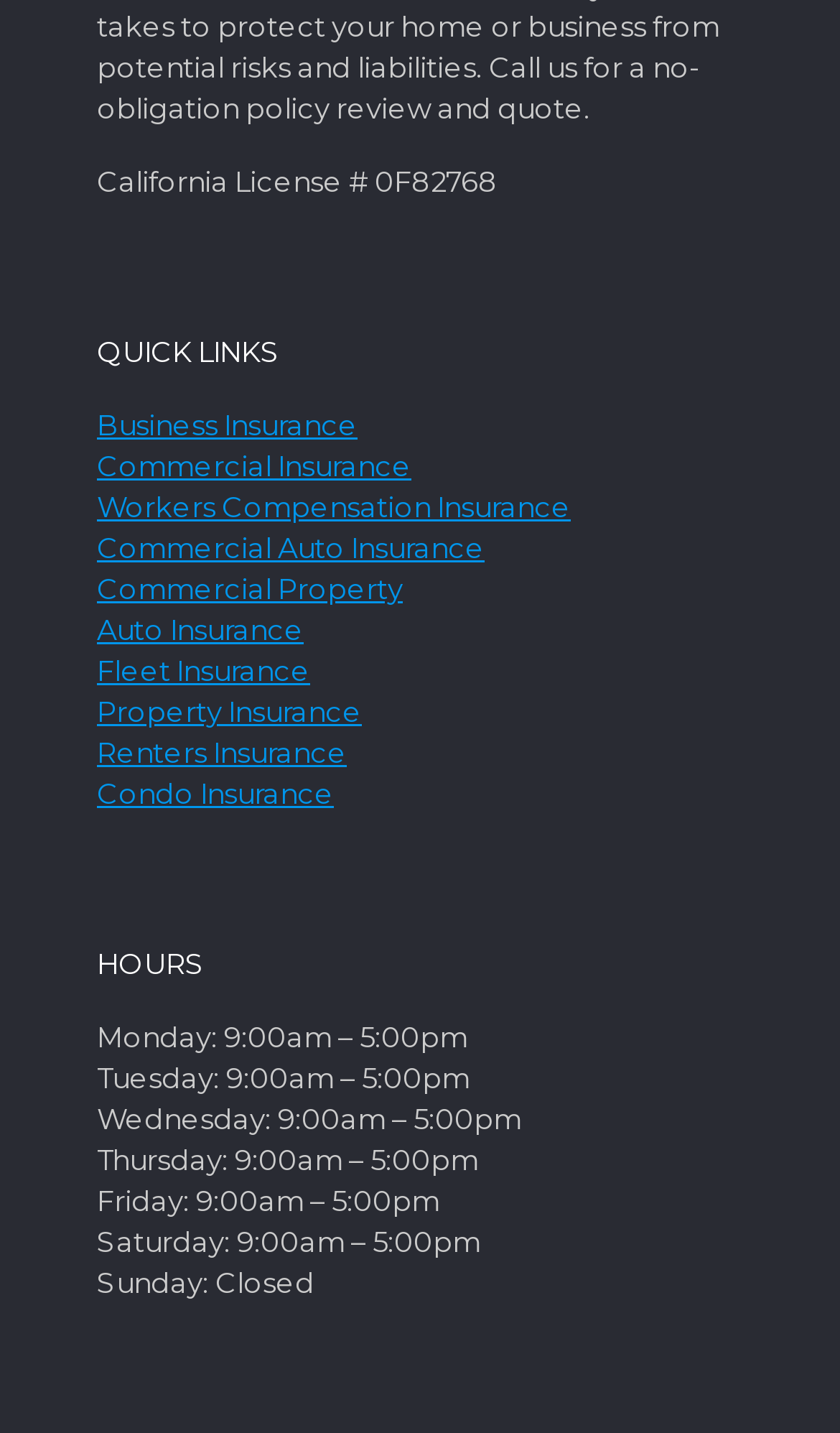Identify the bounding box coordinates of the clickable region required to complete the instruction: "Go to Auto Insurance". The coordinates should be given as four float numbers within the range of 0 and 1, i.e., [left, top, right, bottom].

[0.115, 0.426, 0.362, 0.45]